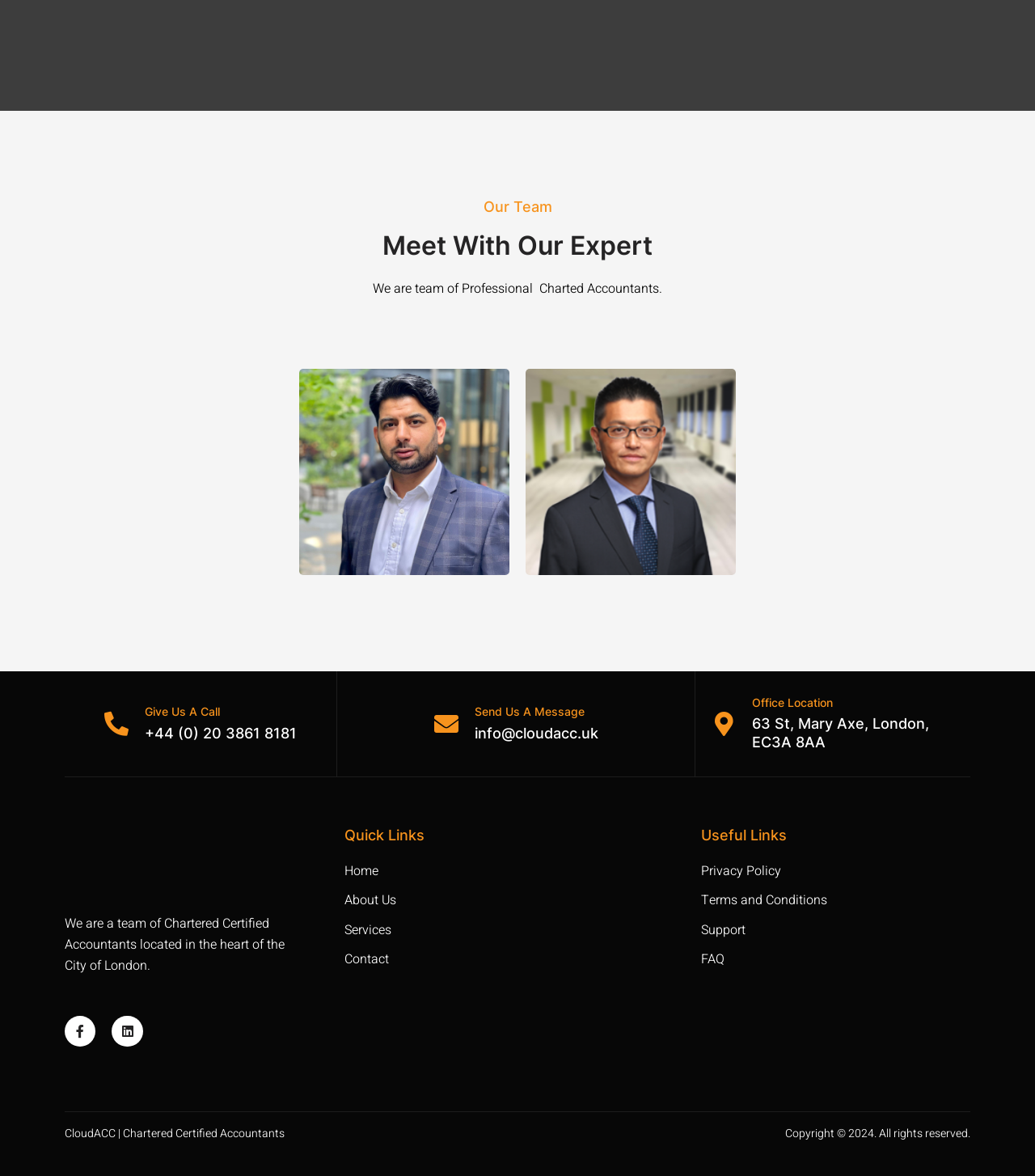Determine the coordinates of the bounding box for the clickable area needed to execute this instruction: "Send an email".

[0.458, 0.616, 0.578, 0.63]